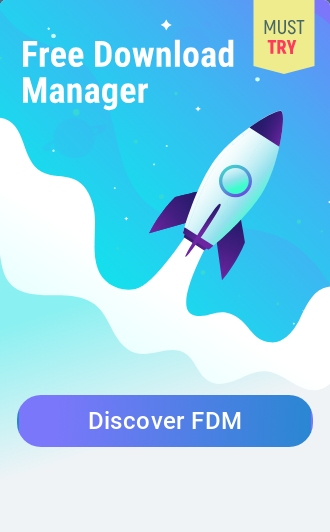Use the details in the image to answer the question thoroughly: 
What is the purpose of the 'MUST TRY' label?

The purpose of the 'MUST TRY' label is to draw attention to the recommended status of the Free Download Manager, as stated in the caption. The label is in yellow, which is a color that typically grabs attention, and its placement near the top of the image ensures that it is one of the first things that catches the user's eye.